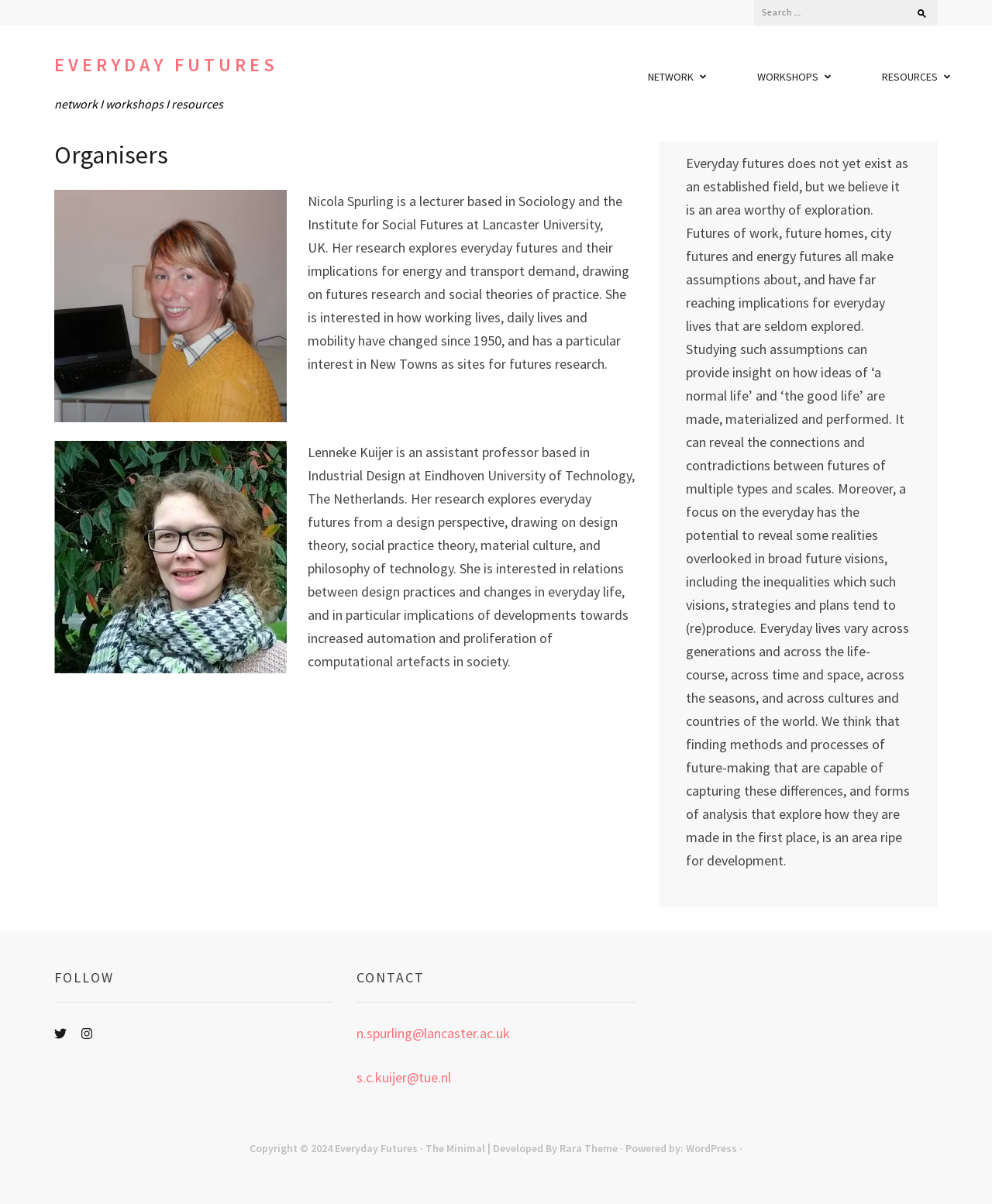Please examine the image and provide a detailed answer to the question: What is the purpose of studying everyday futures?

The webpage states that studying everyday futures can reveal some realities overlooked in broad future visions, including the inequalities which such visions, strategies and plans tend to (re)produce.